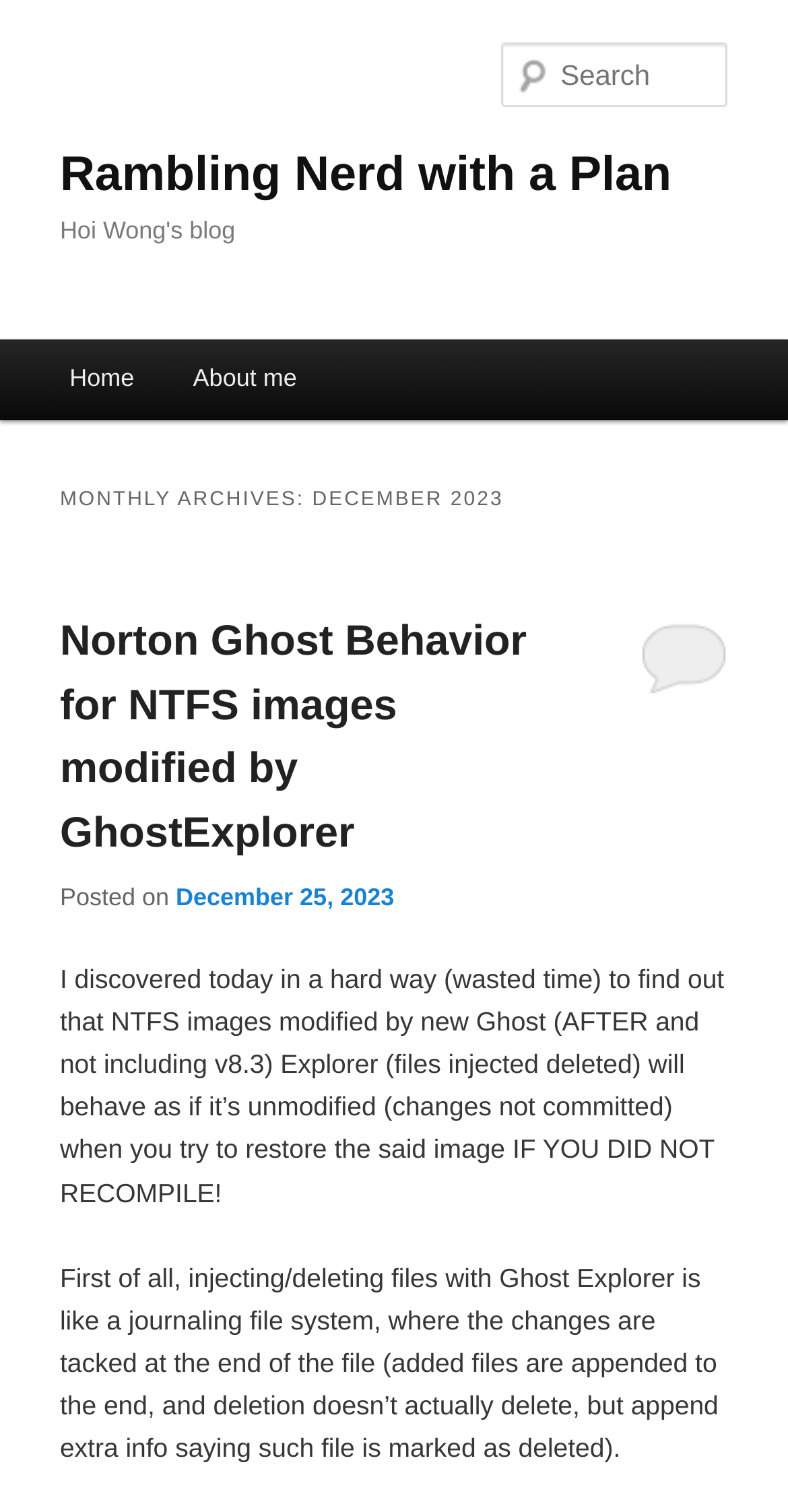Predict the bounding box coordinates of the UI element that matches this description: "Reply". The coordinates should be in the format [left, top, right, bottom] with each value between 0 and 1.

[0.814, 0.41, 0.924, 0.458]